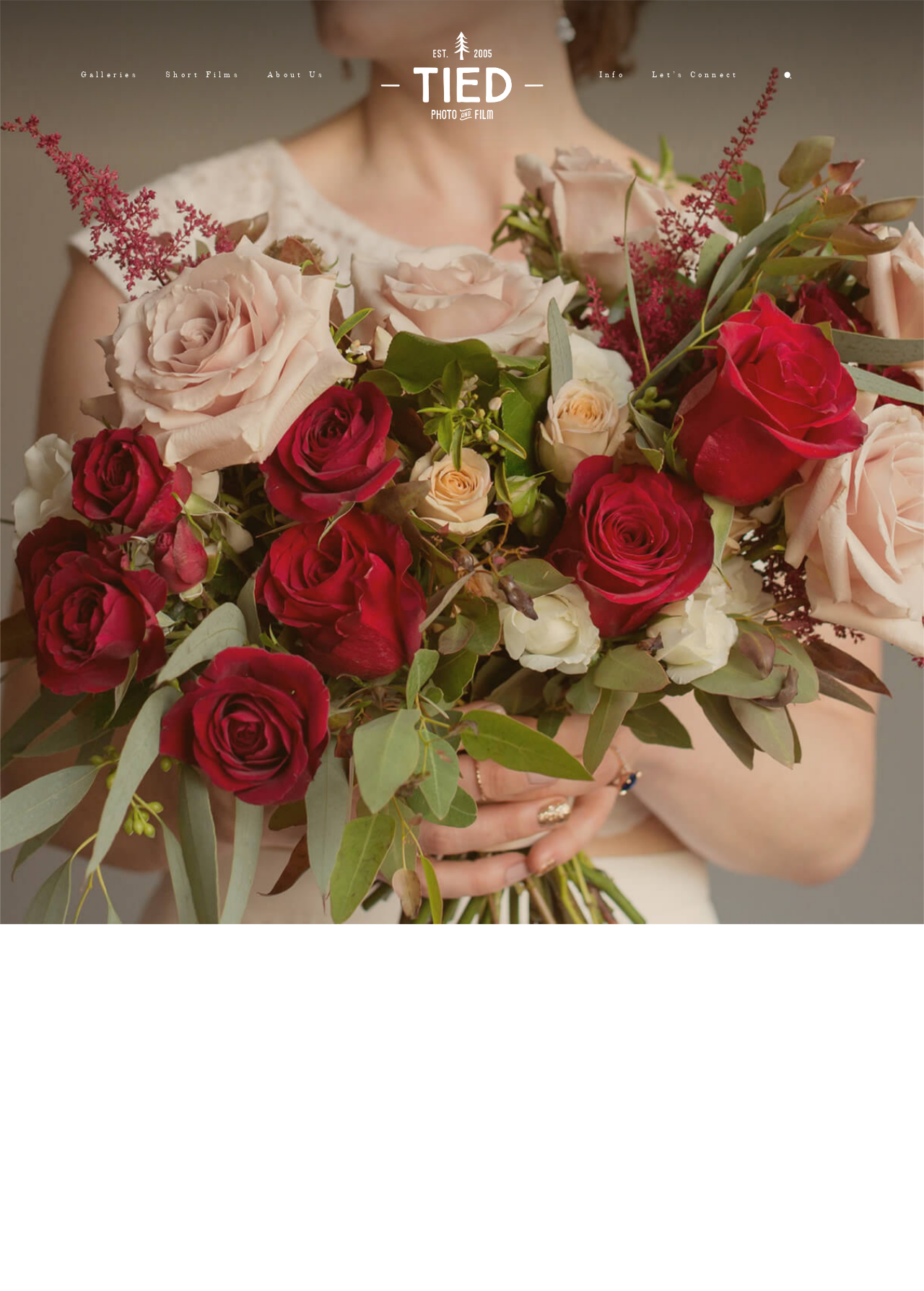Write an extensive caption that covers every aspect of the webpage.

The webpage is the homepage of Tied Photo & Films, a photography and filmmaking service. At the top of the page, there is a header section that spans the entire width of the page, containing several links to different sections of the website, including "Galleries", "Short Films", "About Us", and "Info". These links are positioned horizontally, with "Galleries" on the left and "Let's Connect" on the right.

Below the header section, there is a large section that takes up most of the page's height, containing a listbox with a single option. This section is not interactive, as it is labeled as "live: polite atomic: False".

On the right side of the page, there is an article section that contains a block of text, which is a brief introduction to the service. The text reads, "WE WANT TO GET TO KNOW YOU AND ALL OF THE THINGS YOU LOVE IN LIFE, SO WE CAN TELL YOUR STORY TOGETHER AND CREATE SOMETHING BEAUTIFUL. MAGICAL. REAL."

Further down the page, there is a heading that says "Hey there," followed by a paragraph of text that introduces the owners of the service, Kristie and Brenden Woods. The text describes them as a "hopelessly romantic, adventurously spirited couple, telling wedding and love stories through photography & short films."